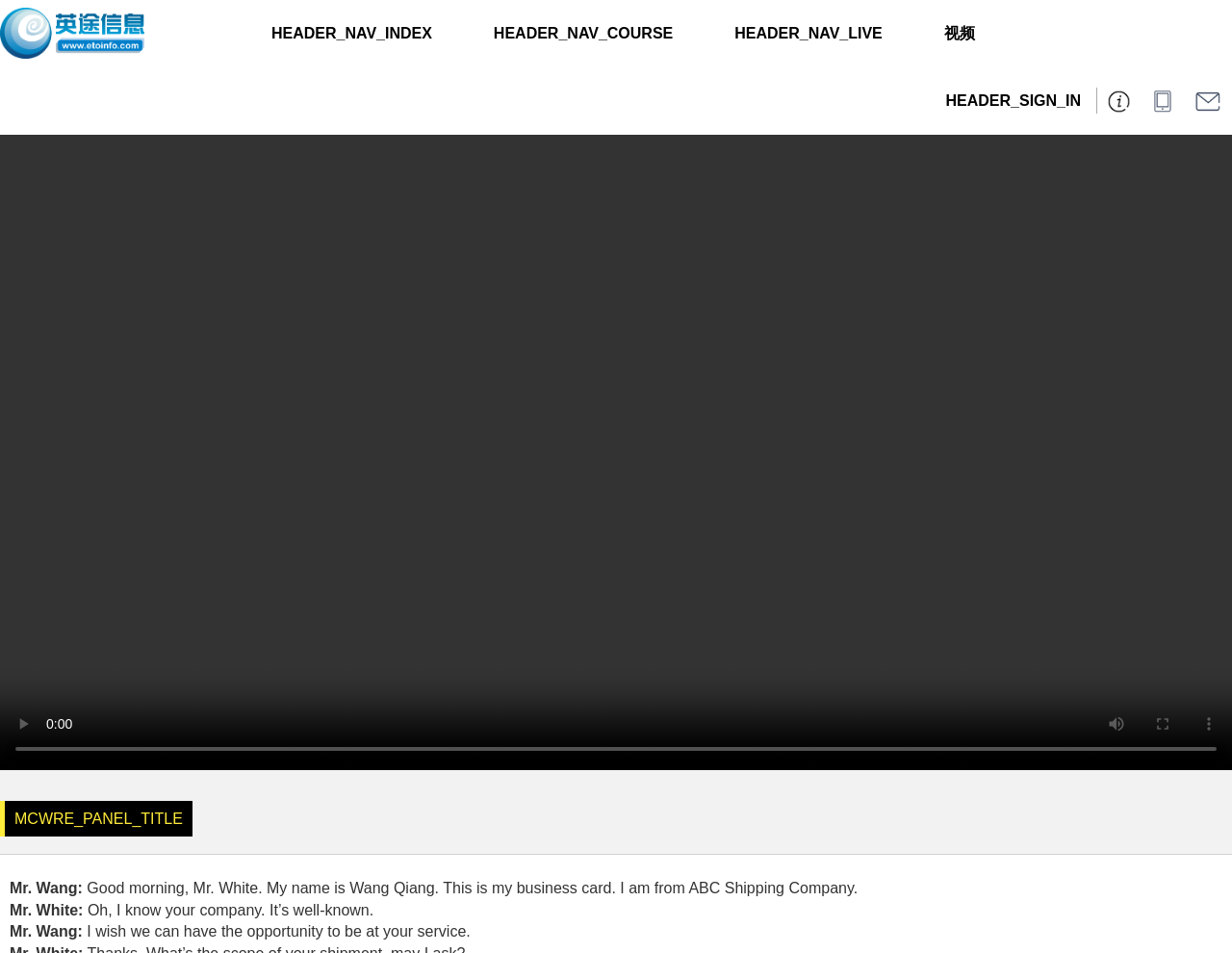What is the purpose of the business card?
Based on the visual, give a brief answer using one word or a short phrase.

Introduction